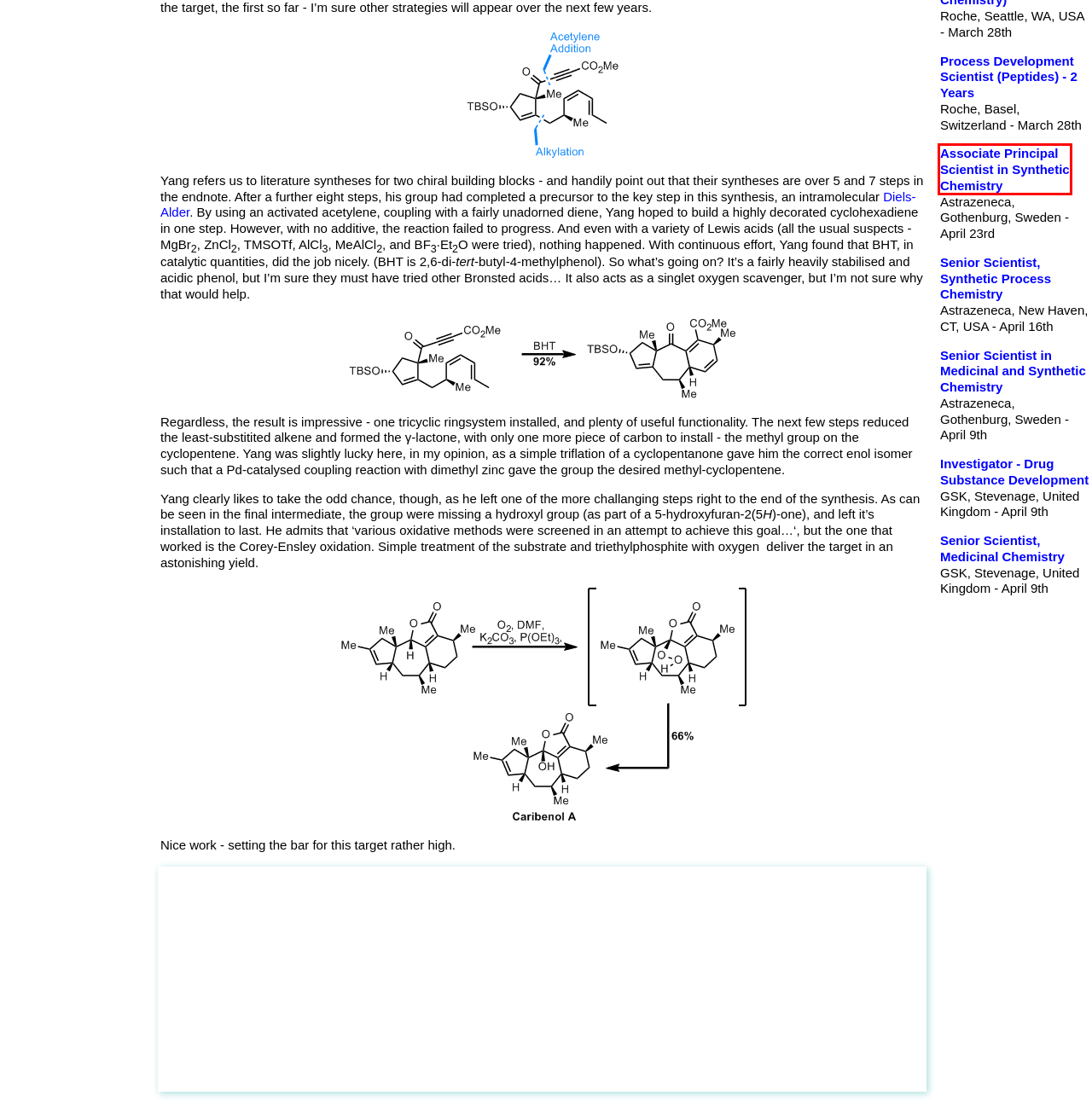Examine the screenshot of a webpage featuring a red bounding box and identify the best matching webpage description for the new page that results from clicking the element within the box. Here are the options:
A. May 07: Astrazeneca Job Posting For Organic Chemists
B. May 02: Vertex Job Posting For Organic Chemists
C. May 02: Roche Job Posting For Organic Chemists
D. Apr 23: Astrazeneca Job Posting For Organic Chemists
E. Apr 30: Astrazeneca Job Posting For Organic Chemists
F. Apr 25: Roche Job Posting For Organic Chemists
G. Apr 09: Gsk Job Posting For Organic Chemists
H. Apr 09: Astrazeneca Job Posting For Organic Chemists

D